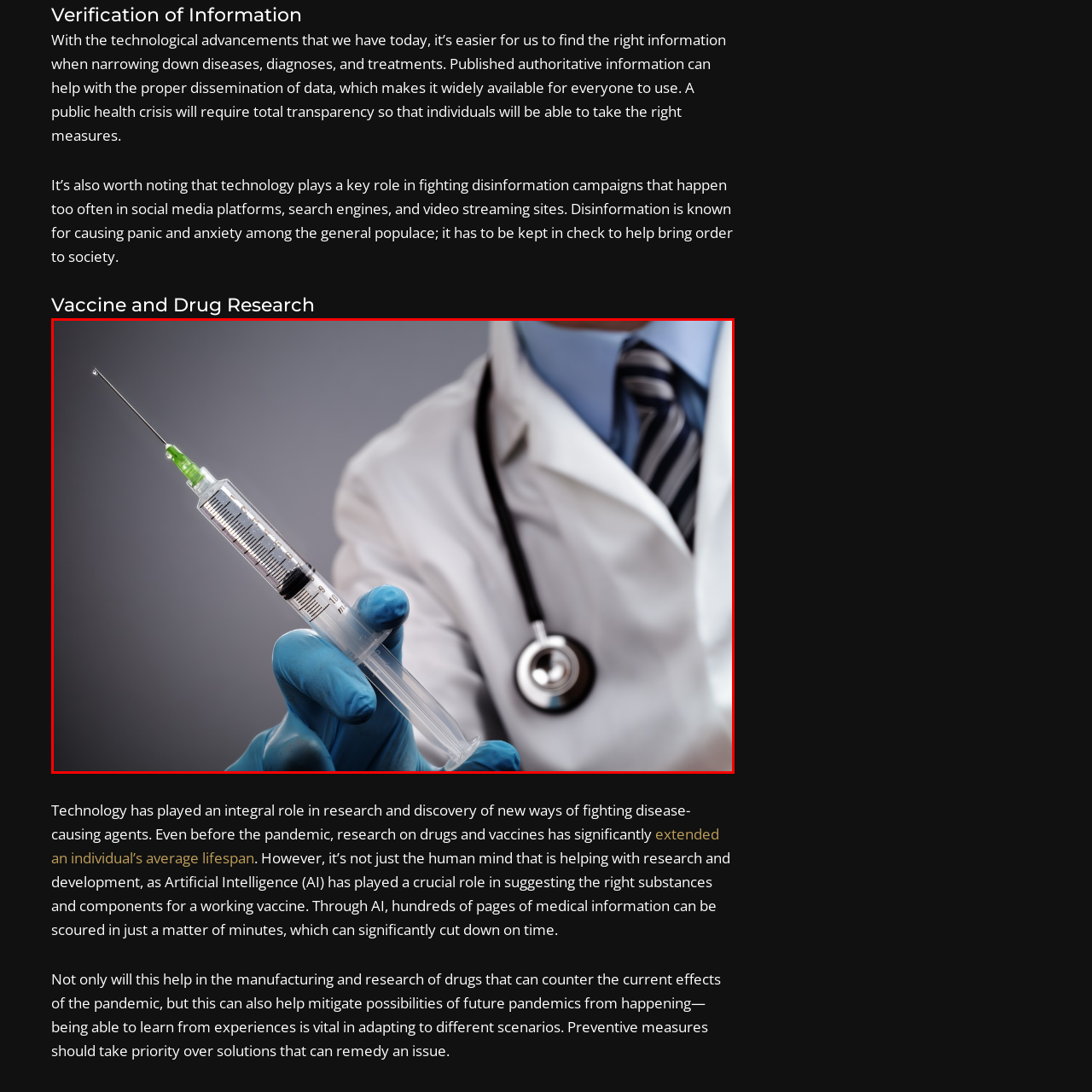What color is the tip of the syringe?
Focus on the image section enclosed by the red bounding box and answer the question thoroughly.

The syringe held by the medical professional has a green tip, which is a notable feature of the object and suggests its purpose in vaccination or injection.